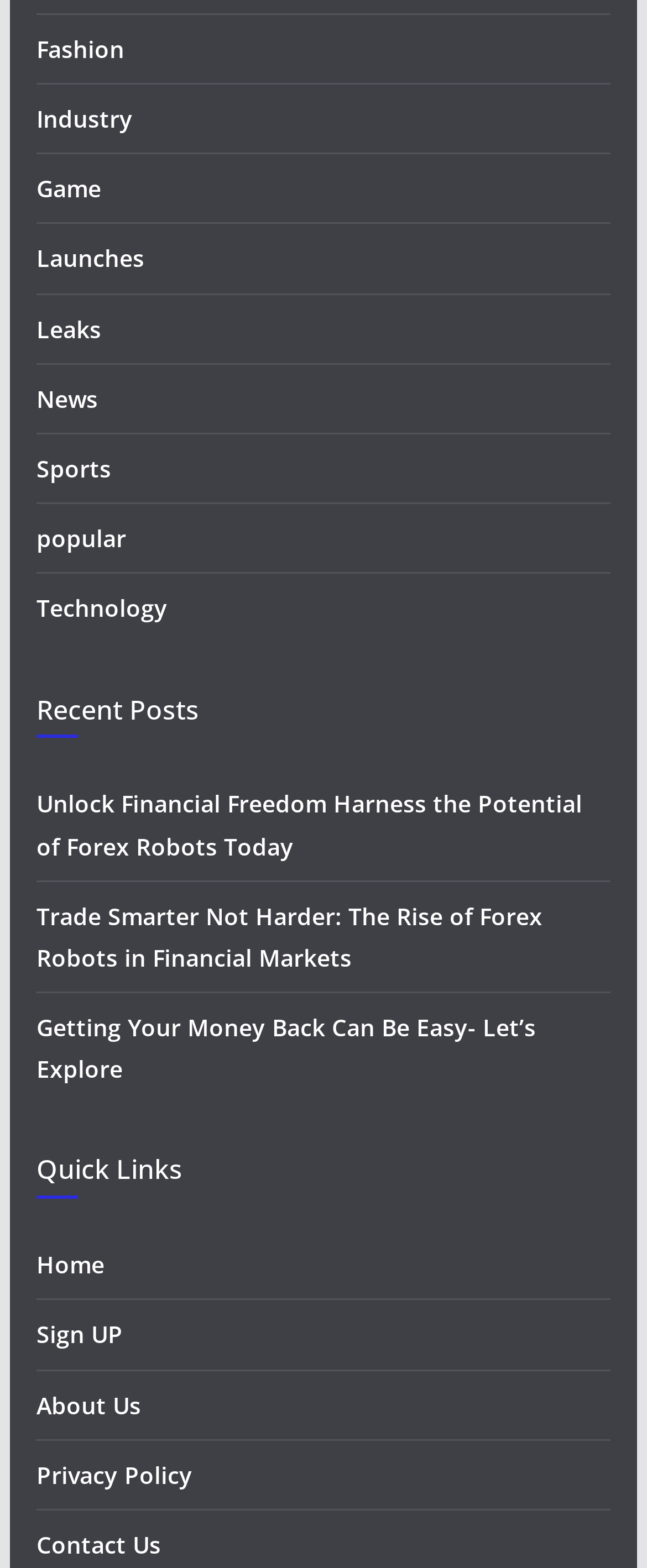Give a concise answer using only one word or phrase for this question:
What is the purpose of the 'Quick Links' section?

Provide shortcuts to important pages